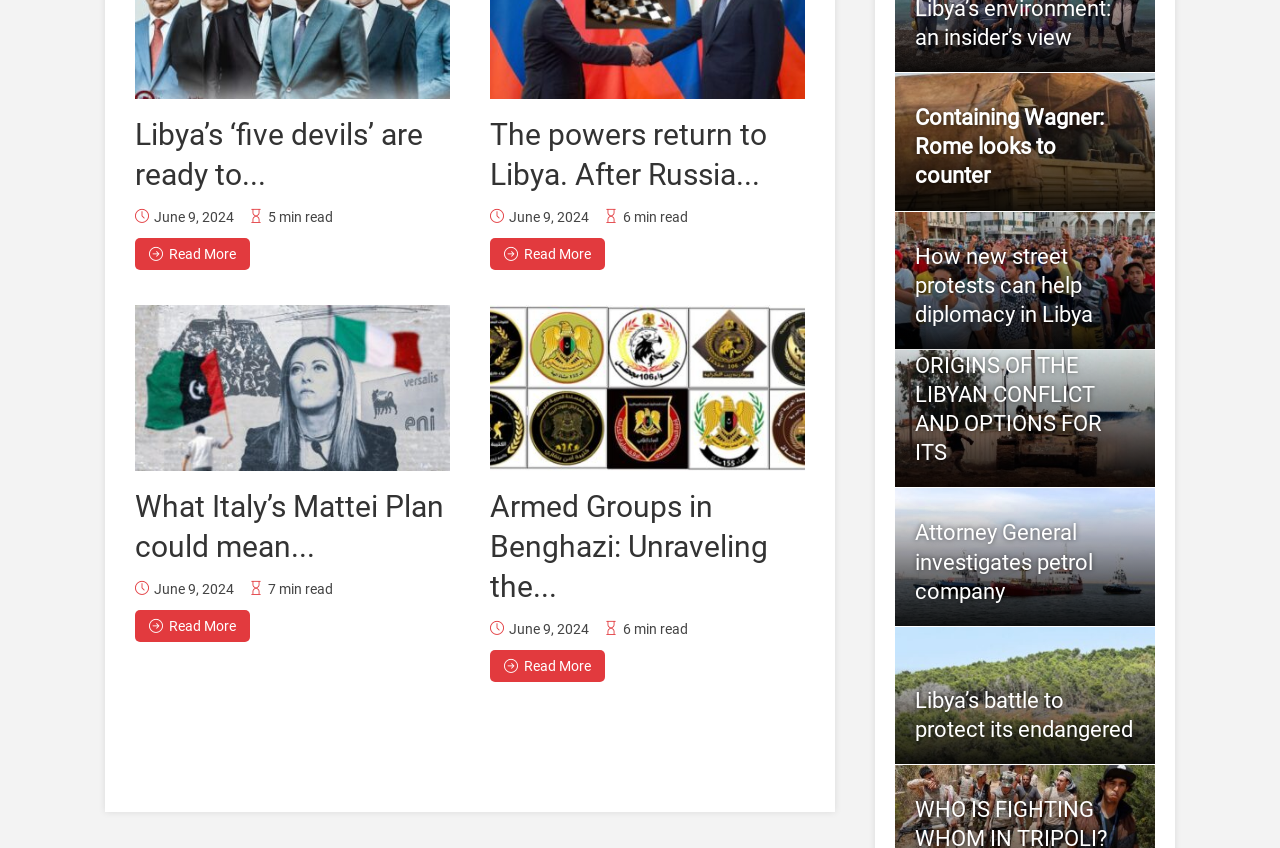Provide the bounding box coordinates for the UI element that is described by this text: "Read More". The coordinates should be in the form of four float numbers between 0 and 1: [left, top, right, bottom].

[0.105, 0.28, 0.195, 0.318]